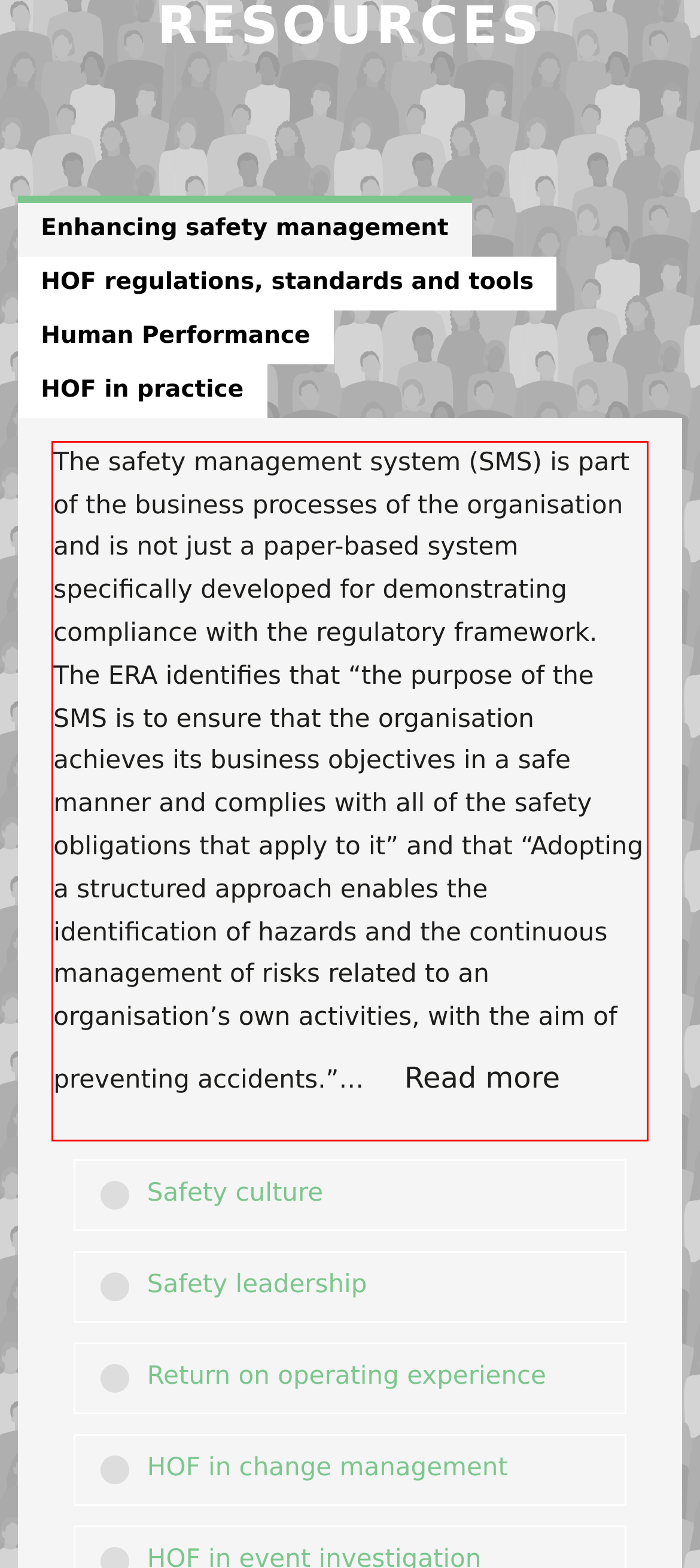Please look at the screenshot provided and find the red bounding box. Extract the text content contained within this bounding box.

The safety management system (SMS) is part of the business processes of the organisation and is not just a paper-based system specifically developed for demonstrating compliance with the regulatory framework. The ERA identifies that “the purpose of the SMS is to ensure that the organisation achieves its business objectives in a safe manner and complies with all of the safety obligations that apply to it” and that “Adopting a structured approach enables the identification of hazards and the continuous management of risks related to an organisation’s own activities, with the aim of preventing accidents.”… Read more